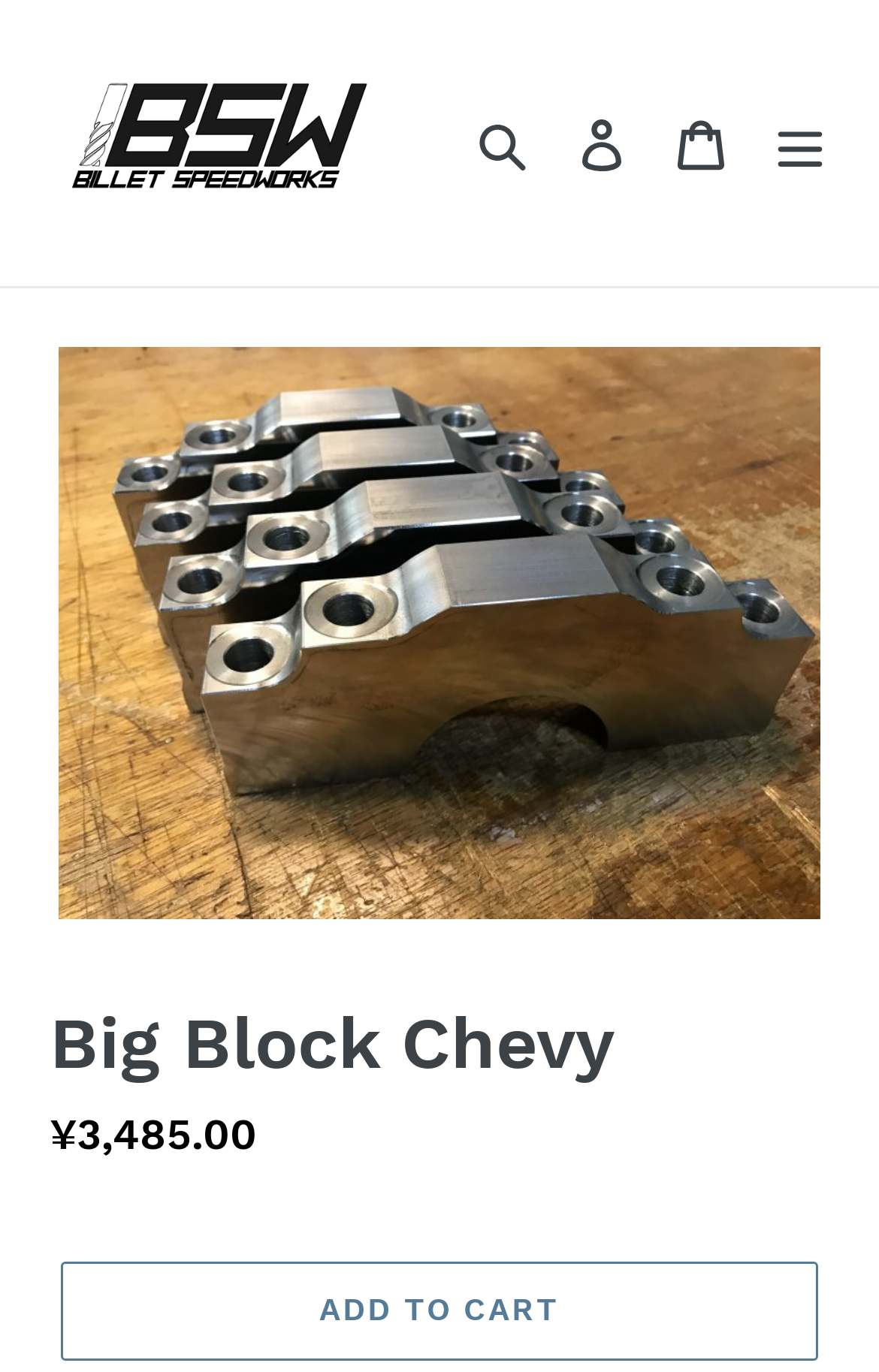Summarize the webpage with a detailed and informative caption.

The webpage appears to be a product page for Big Block Chevy 454 Billet Main Caps. At the top left, there is a logo of Billet SpeedWorks, which is an image accompanied by a link with the same name. To the right of the logo, there are three links: "Search", "Log in", and "Cart", followed by a "Menu" button.

Below the top navigation bar, there is a large image of the product, taking up most of the width of the page. Above the image, there is a heading that reads "Big Block Chevy". 

Underneath the image, there is a description list that provides details about the product. The list includes a label "Regular price" and its corresponding value, "¥3,485.00". 

At the bottom of the page, there is a prominent "ADD TO CART" button, which is centered and takes up a significant amount of space.